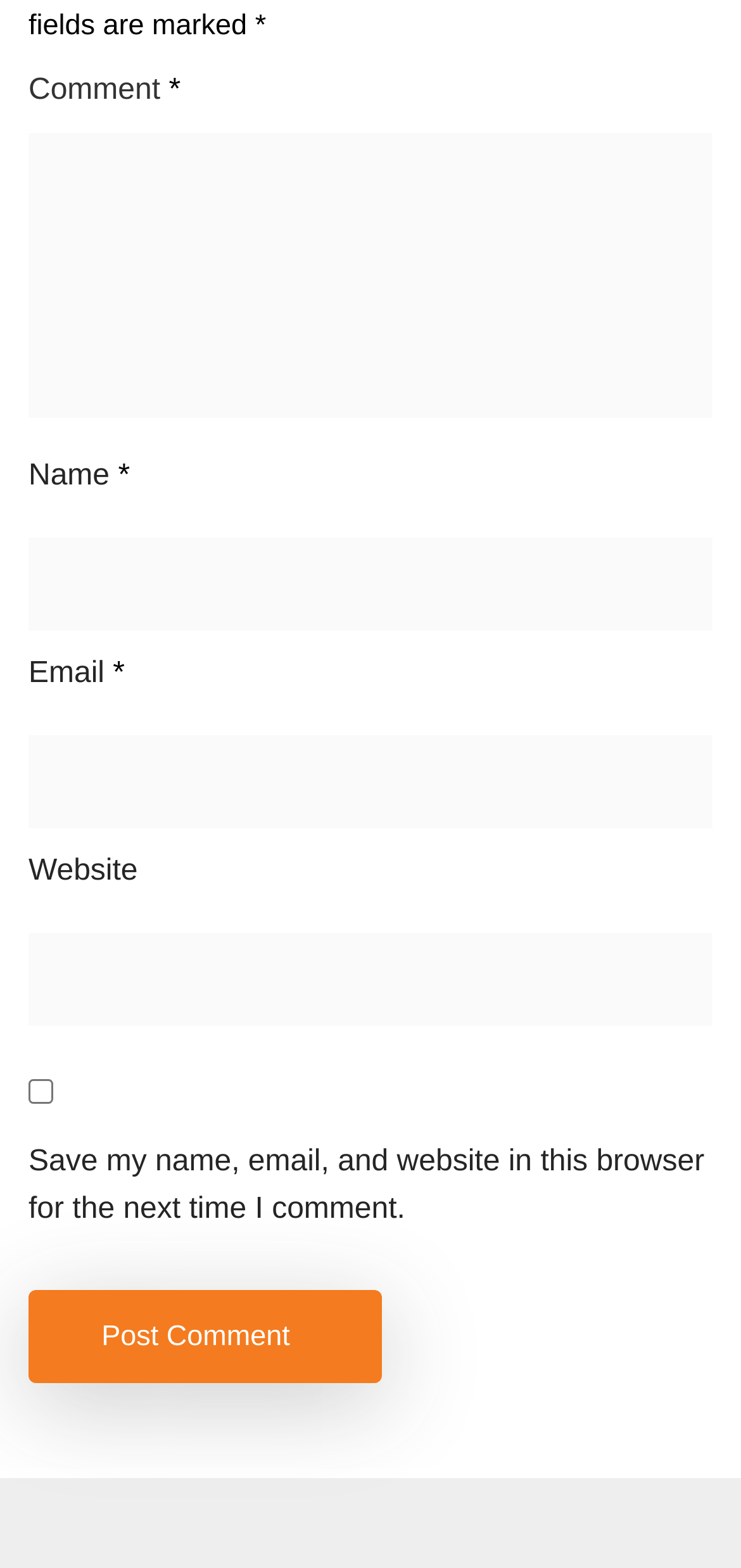What is the difference between the 'Name' and 'Website' fields?
Ensure your answer is thorough and detailed.

The 'Name' field is labeled as 'Name *' and has a 'required' attribute set to True, indicating that it is a required field to fill in. In contrast, the 'Website' field does not have the 'required' attribute, suggesting that it is an optional field.